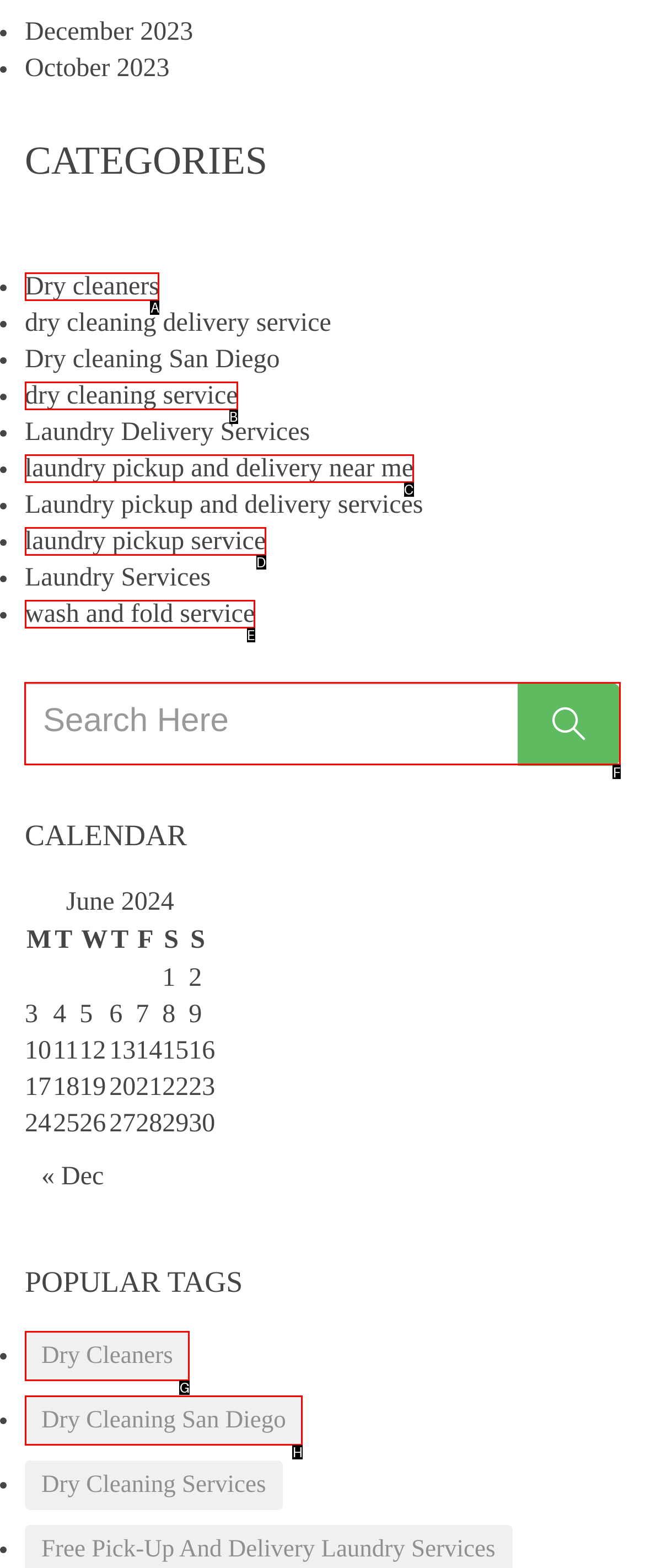Select the appropriate HTML element to click on to finish the task: Search for laundry services.
Answer with the letter corresponding to the selected option.

F